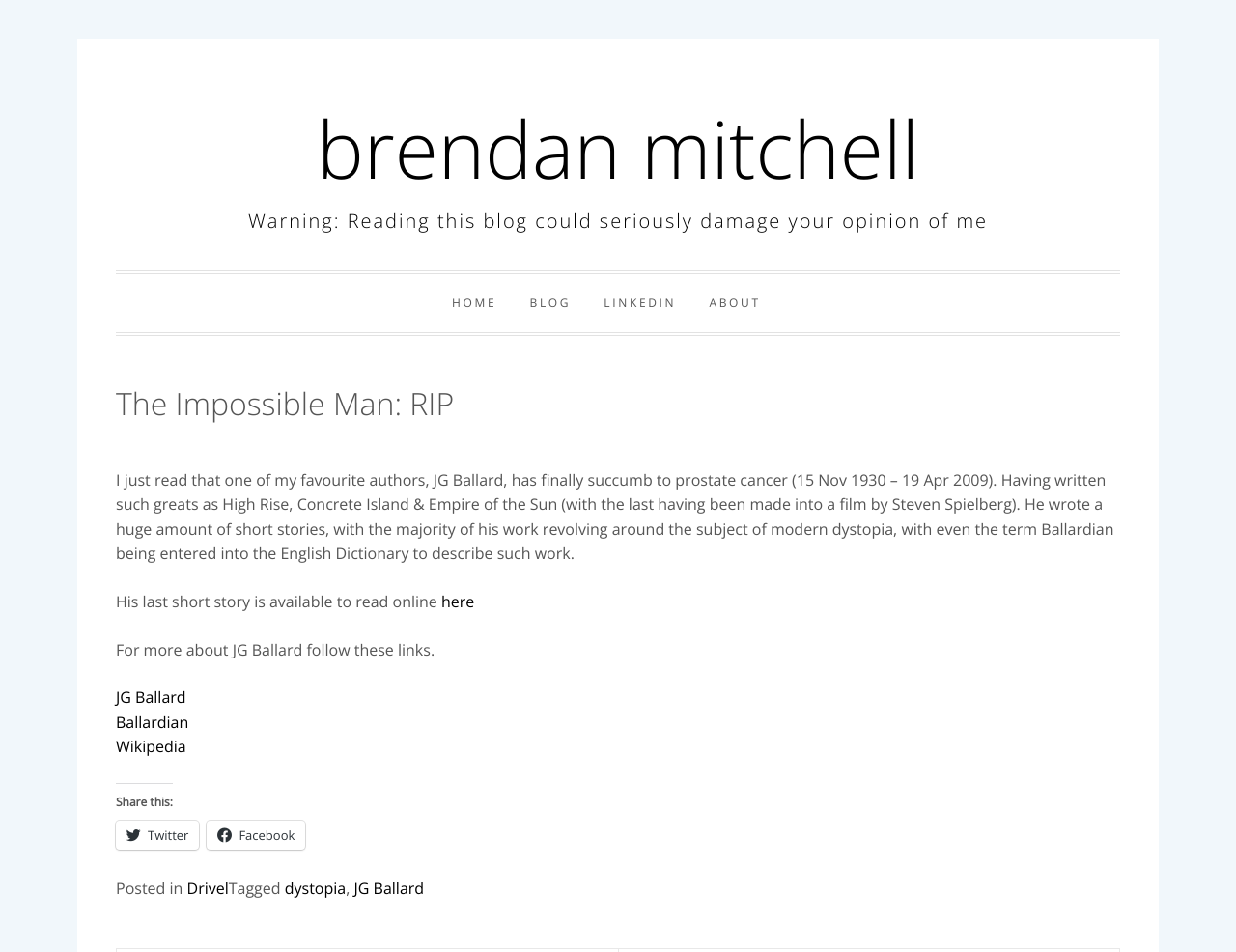From the webpage screenshot, predict the bounding box of the UI element that matches this description: "here".

[0.357, 0.621, 0.384, 0.643]